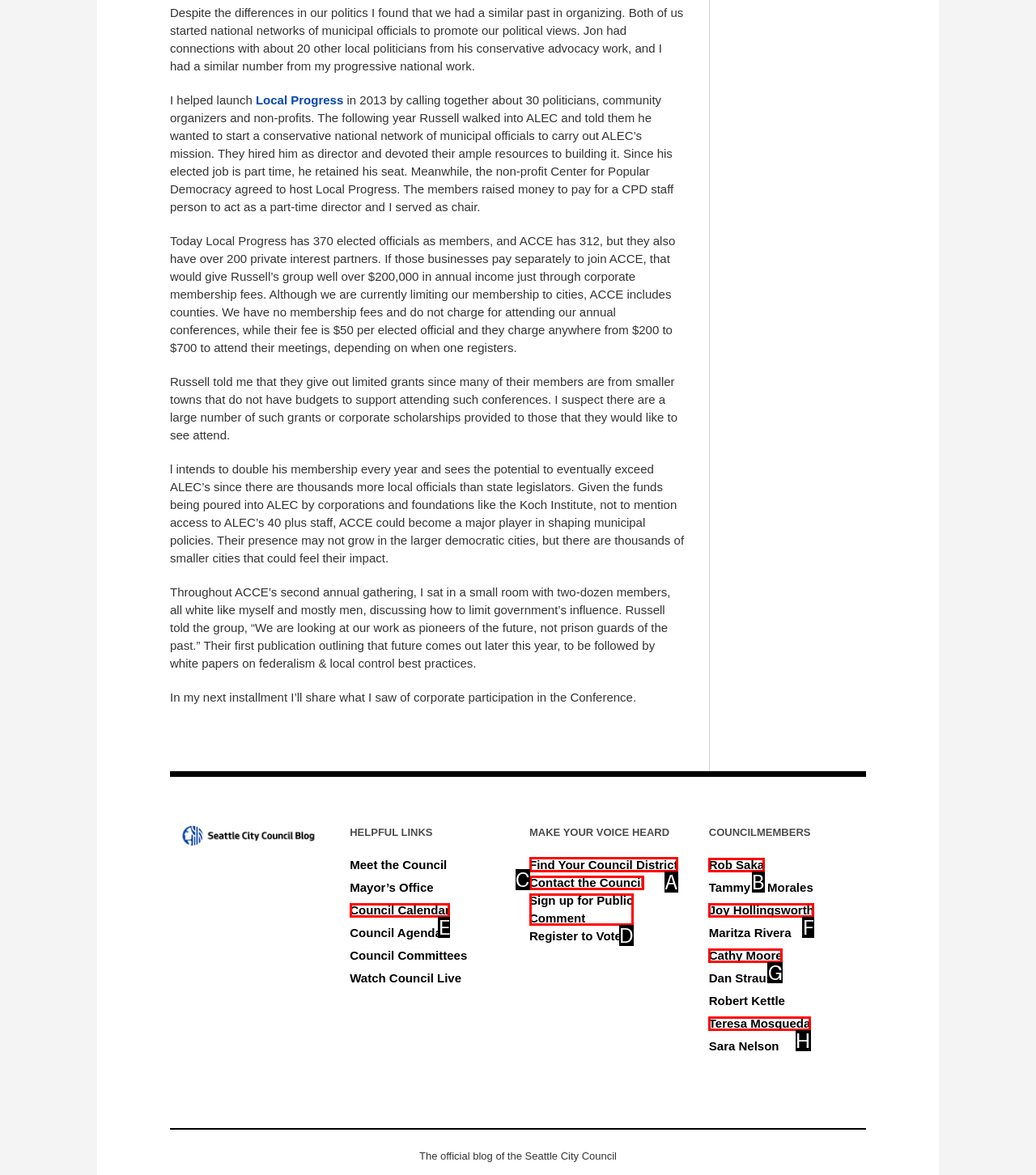Identify the HTML element I need to click to complete this task: Find Your Council District Provide the option's letter from the available choices.

A